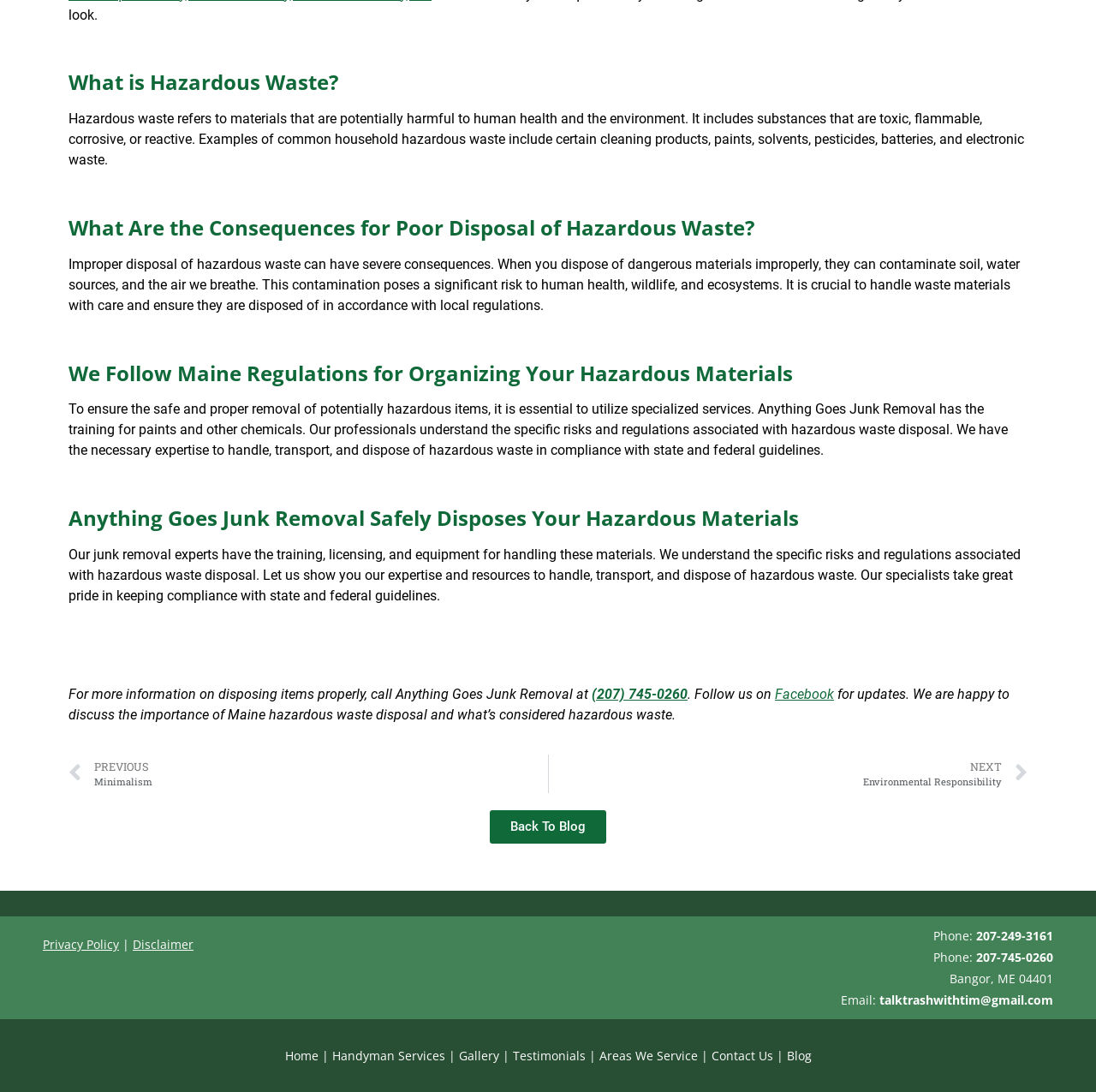Why is proper disposal of hazardous waste important?
Answer the question with just one word or phrase using the image.

To prevent environmental contamination